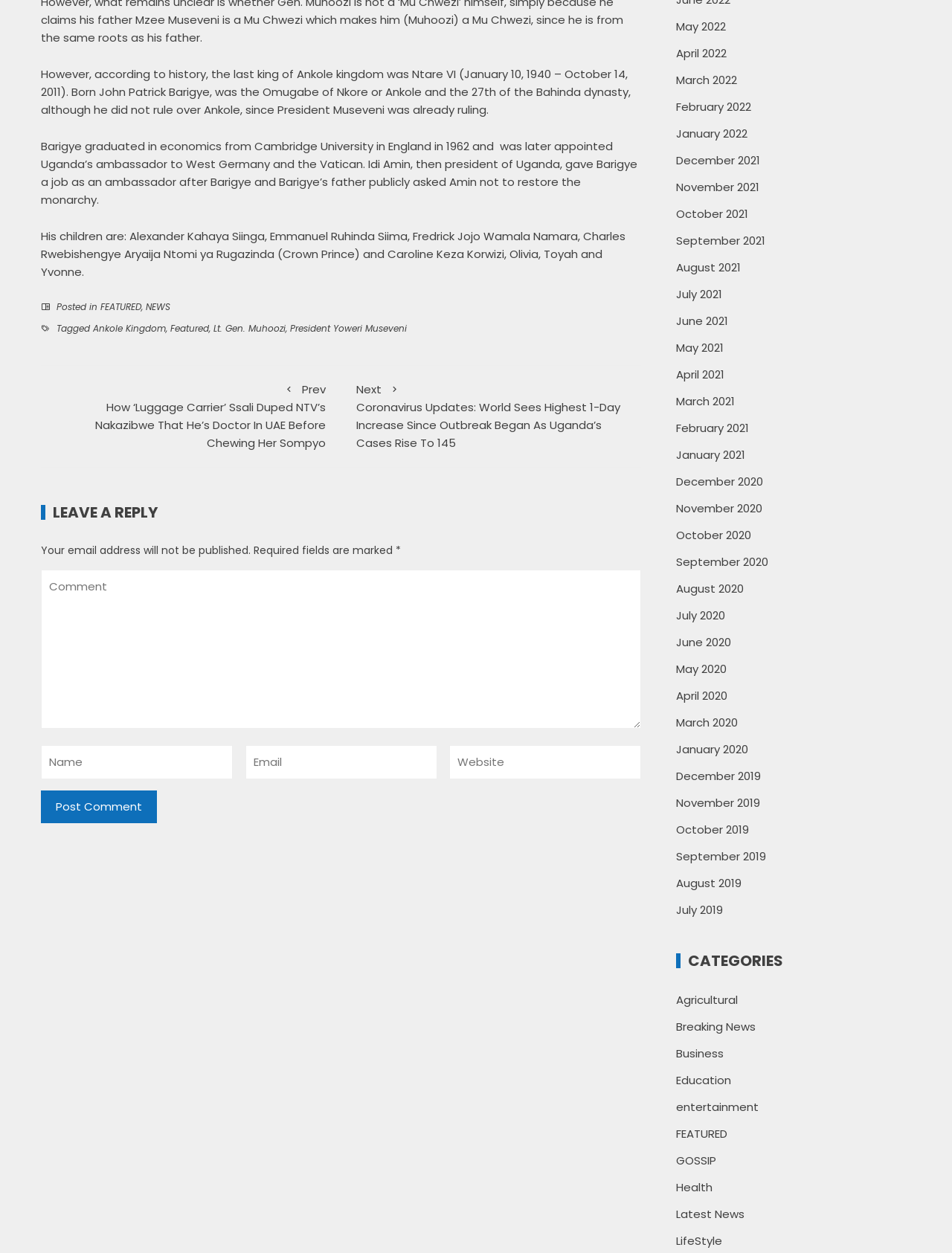How many months are listed in the archive section?
Please provide a single word or phrase as your answer based on the screenshot.

24